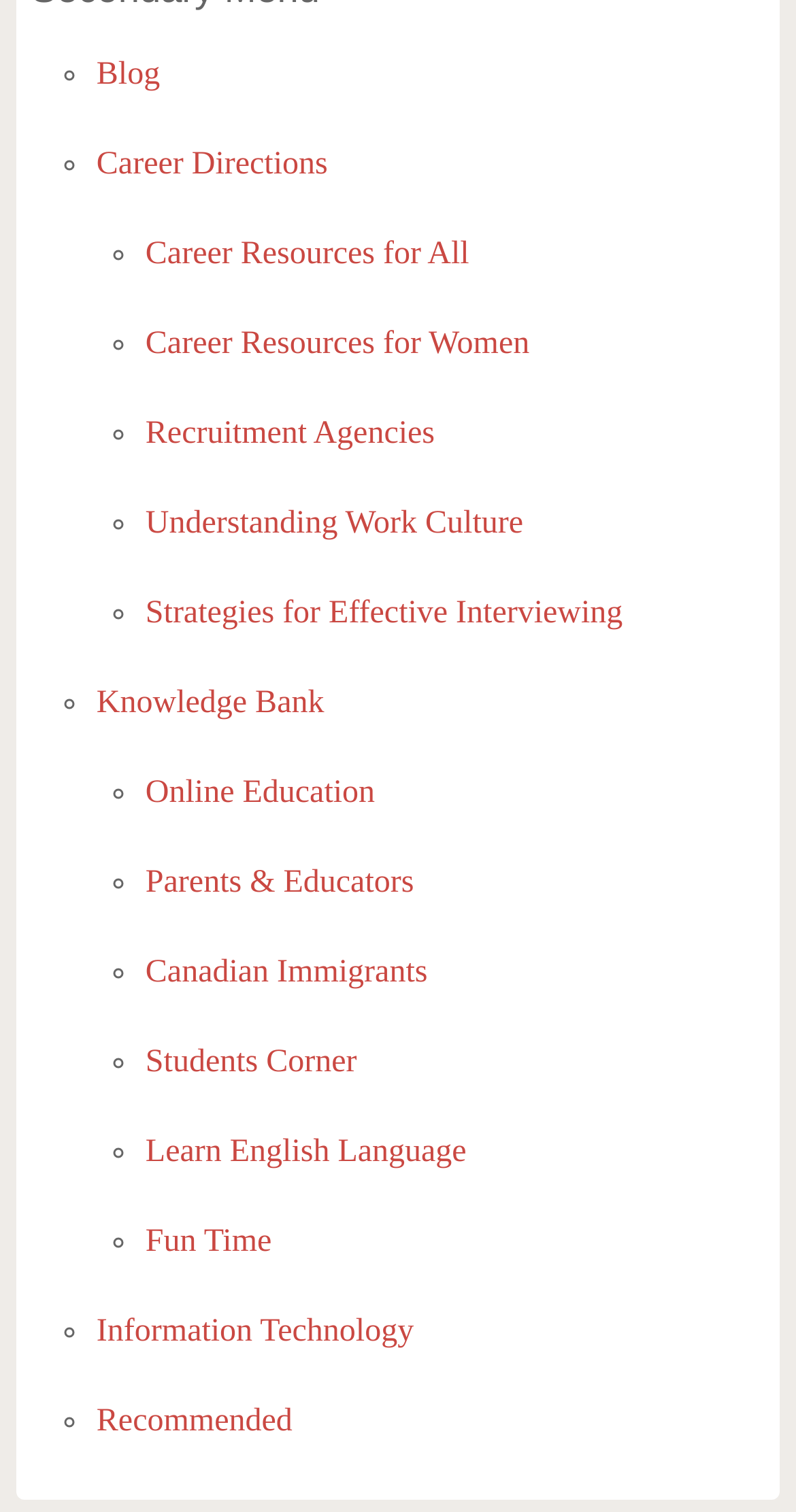Determine the bounding box of the UI element mentioned here: "Online Education". The coordinates must be in the format [left, top, right, bottom] with values ranging from 0 to 1.

[0.183, 0.495, 0.961, 0.555]